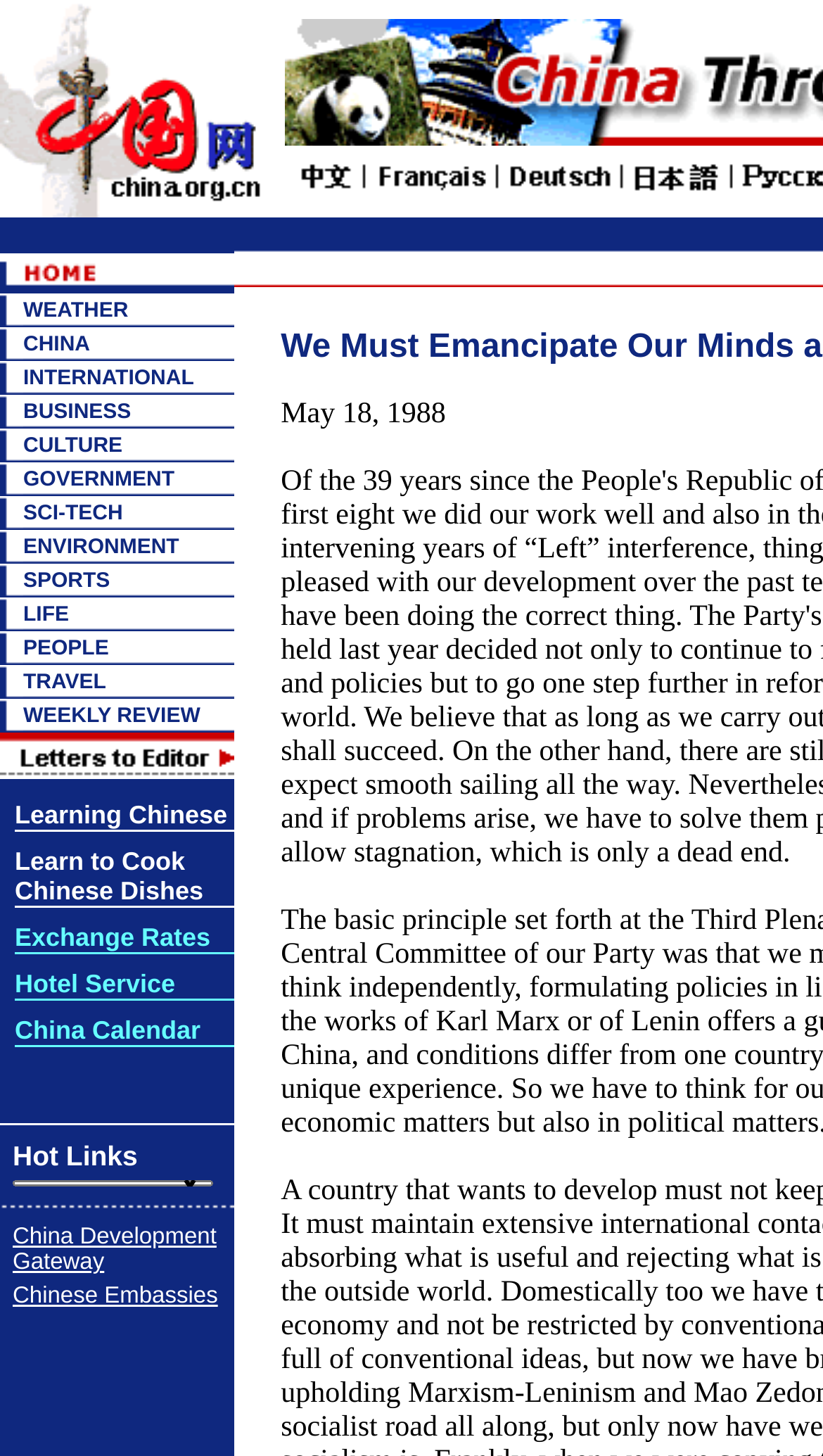Identify the bounding box coordinates of the clickable section necessary to follow the following instruction: "Click the WEATHER link". The coordinates should be presented as four float numbers from 0 to 1, i.e., [left, top, right, bottom].

[0.028, 0.205, 0.156, 0.221]